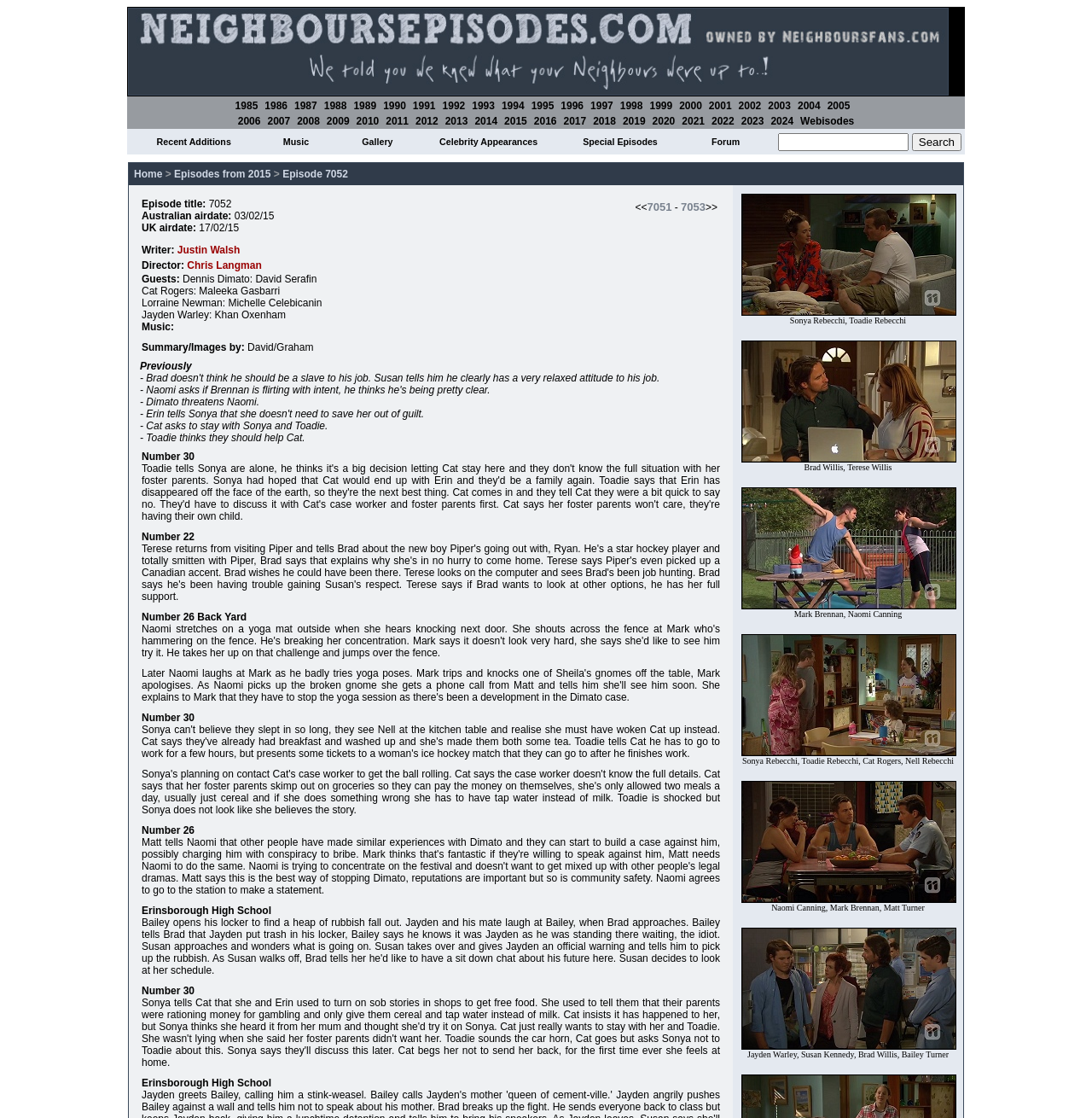Please identify the bounding box coordinates of the region to click in order to complete the given instruction: "Click the 'Cart with 0 items' button". The coordinates should be four float numbers between 0 and 1, i.e., [left, top, right, bottom].

None